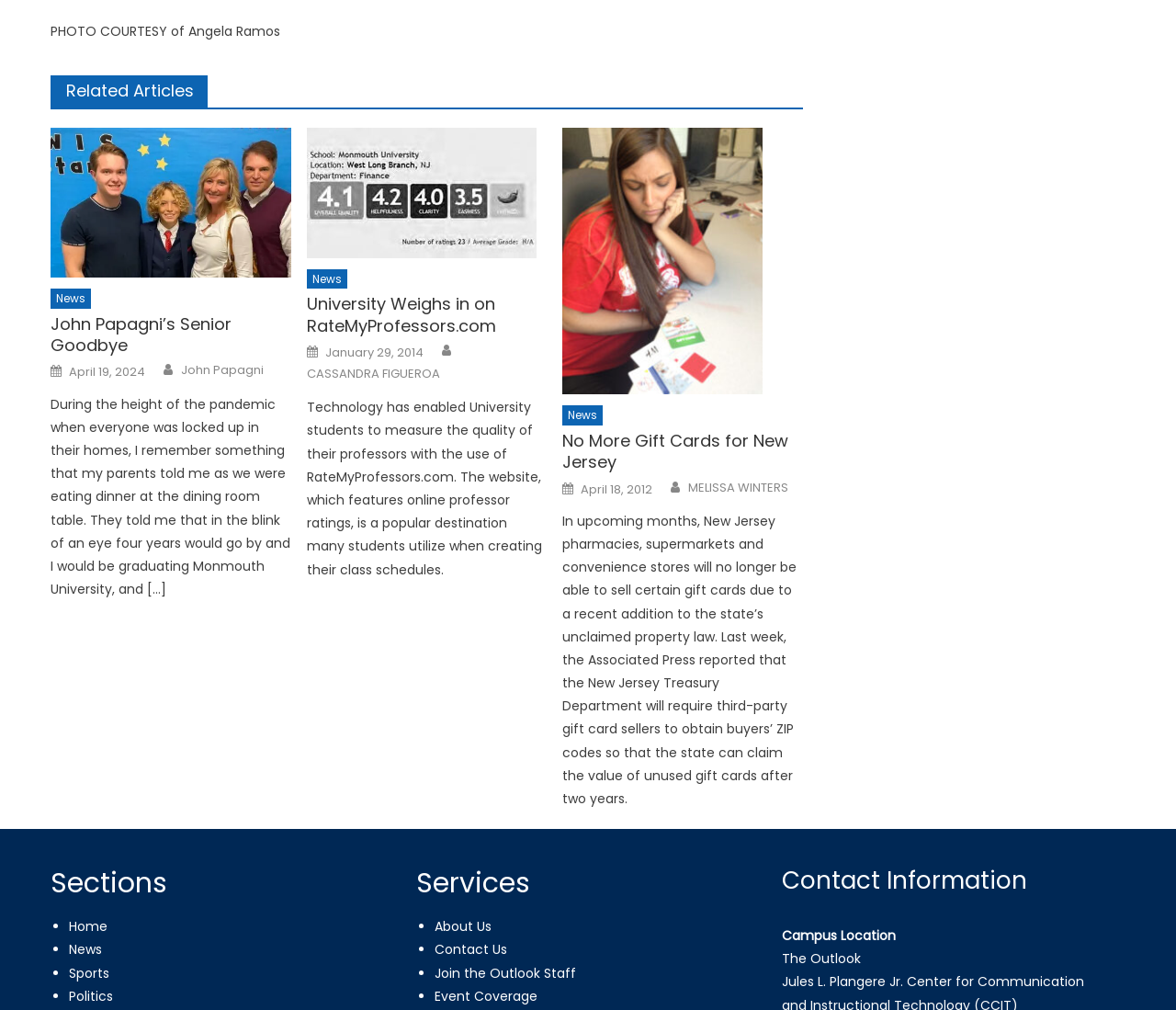What is the title of the first article?
Answer the question in as much detail as possible.

The title of the first article can be found by looking at the heading element with the text 'John Papagni’s Senior Goodbye' which is located at the top of the webpage.